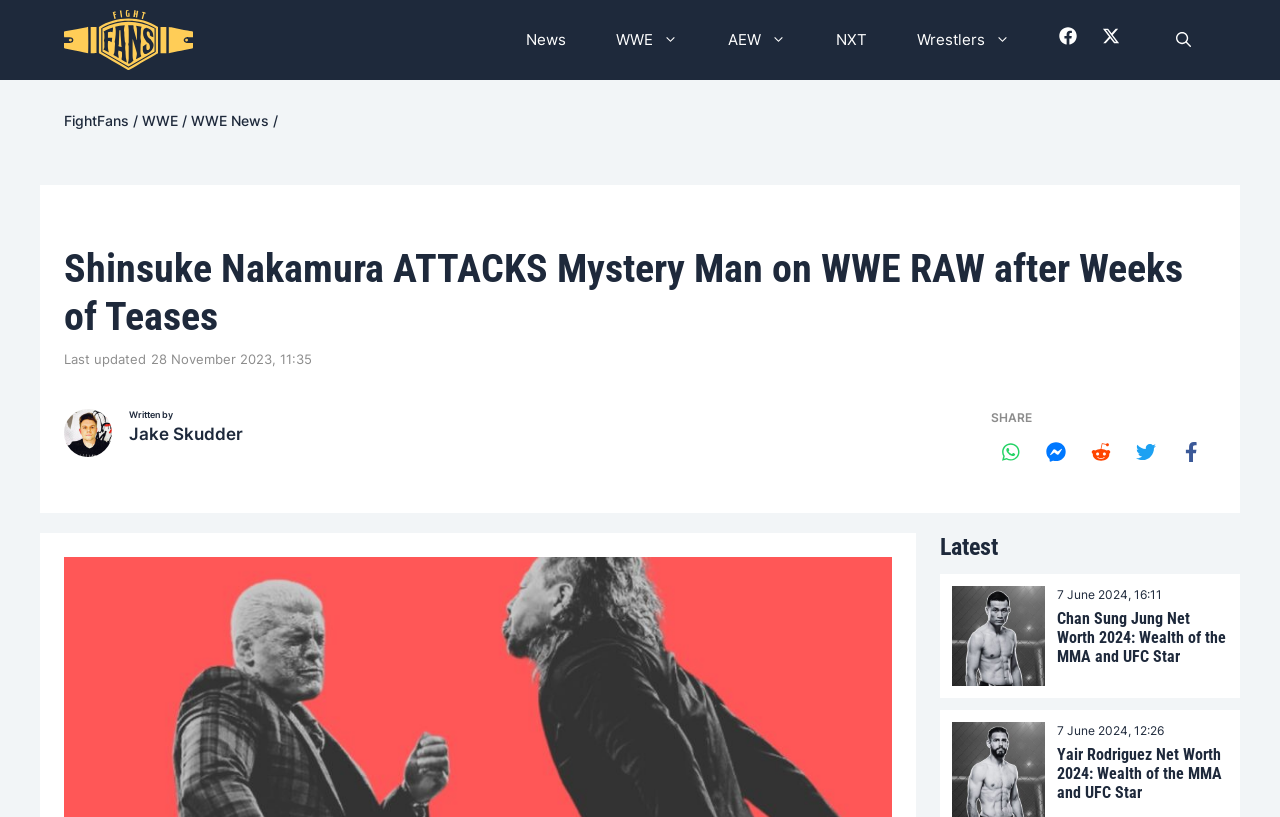What is the name of the author of the article?
Provide a one-word or short-phrase answer based on the image.

Jake Skudder